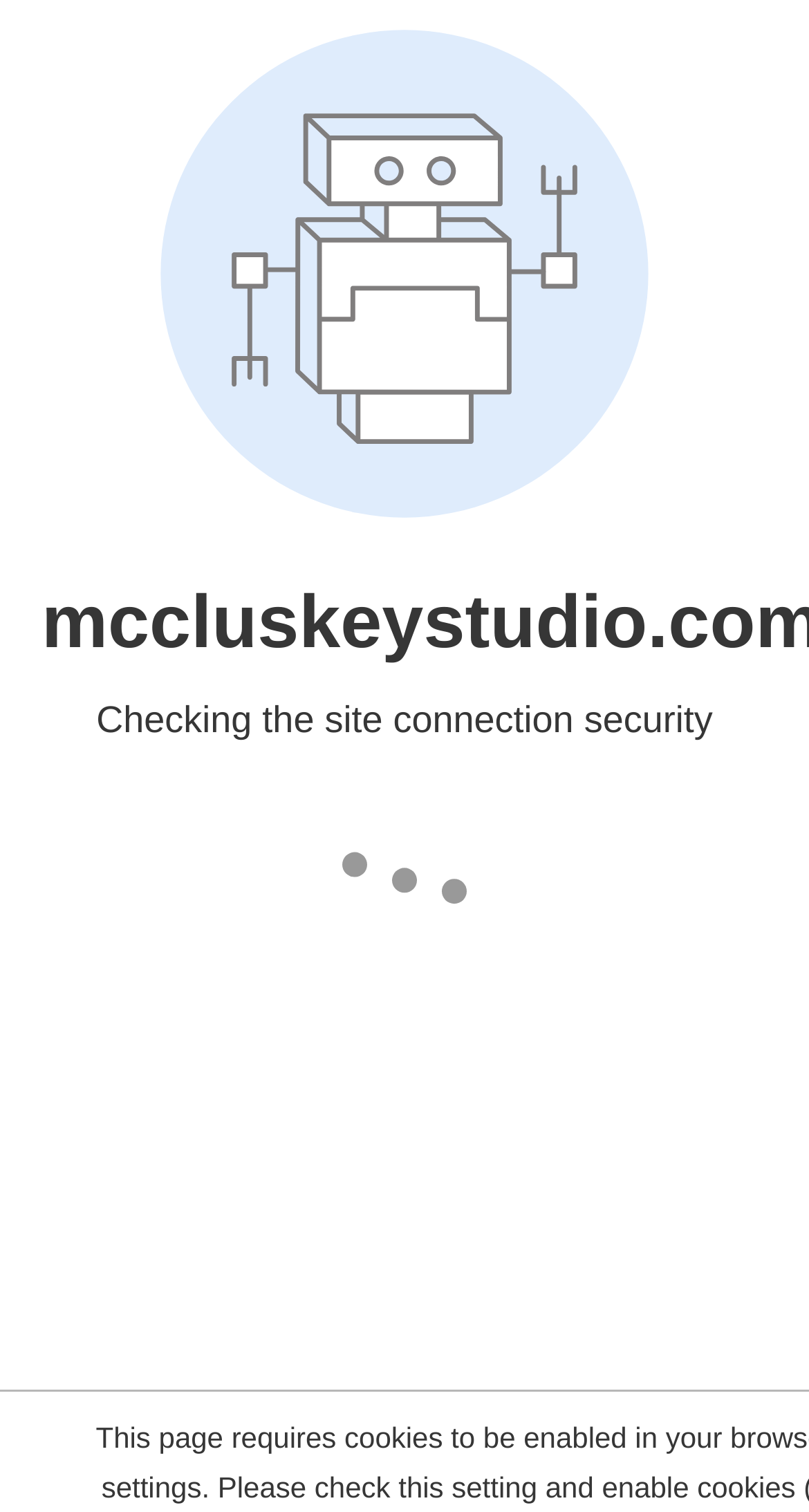Give a one-word or short phrase answer to this question: 
How many navigation links are there?

6